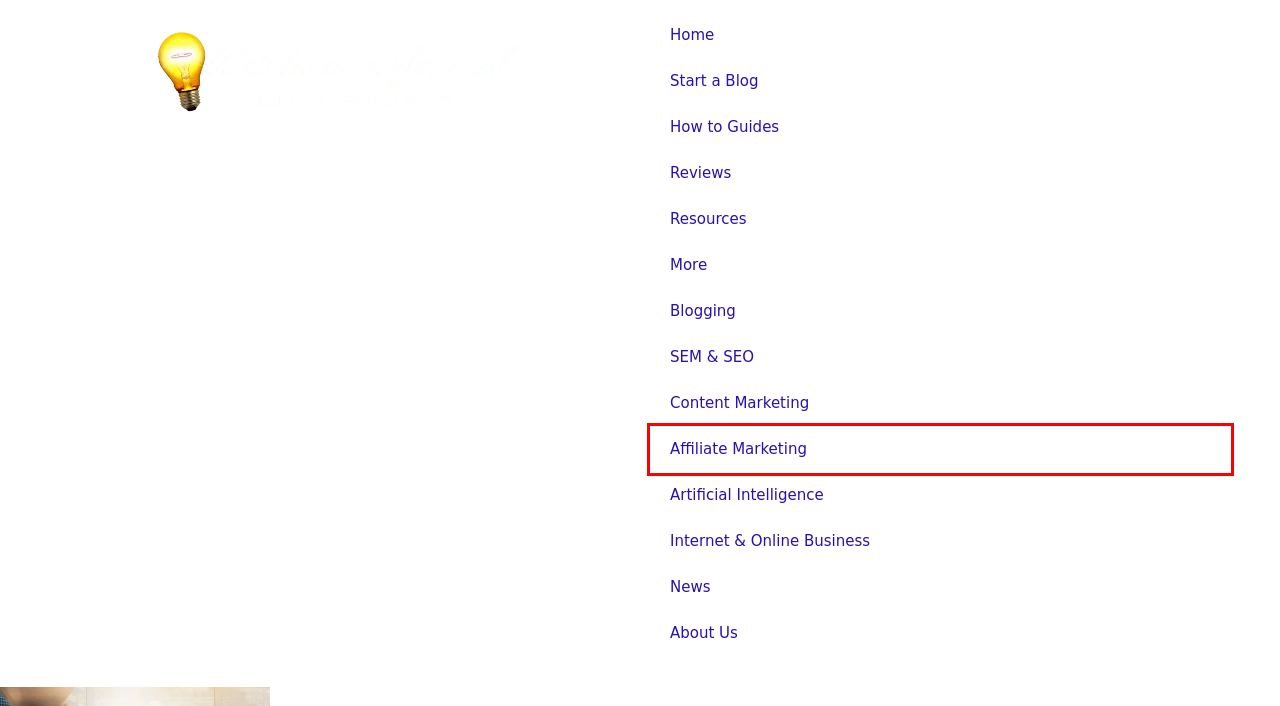With the provided screenshot showing a webpage and a red bounding box, determine which webpage description best fits the new page that appears after clicking the element inside the red box. Here are the options:
A. Affiliate Marketing - Empowering You to Make Money Online
B. News - Empowering You to Make Money Online
C. Internet & Online Business - Empowering You to Make Money Online
D. About Us - Empowering You to Make Money Online
E. SEM & SEO - Empowering You to Make Money Online
F. Content Marketing - Empowering You to Make Money Online
G. Tutorials - Empowering You to Make Money Online
H. Blogging - Empowering You to Make Money Online

A